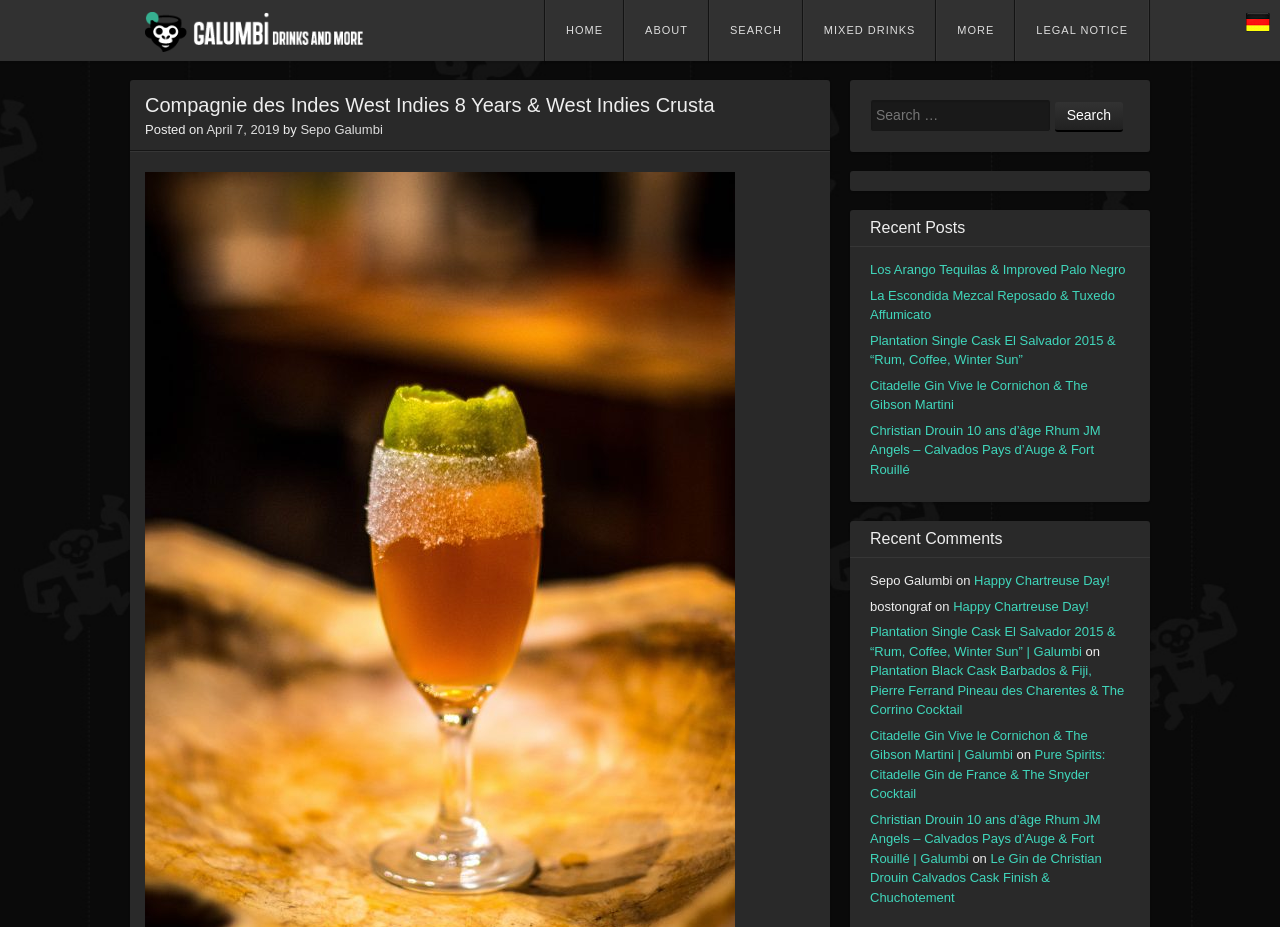Please provide a one-word or short phrase answer to the question:
What is the language of the webpage?

English